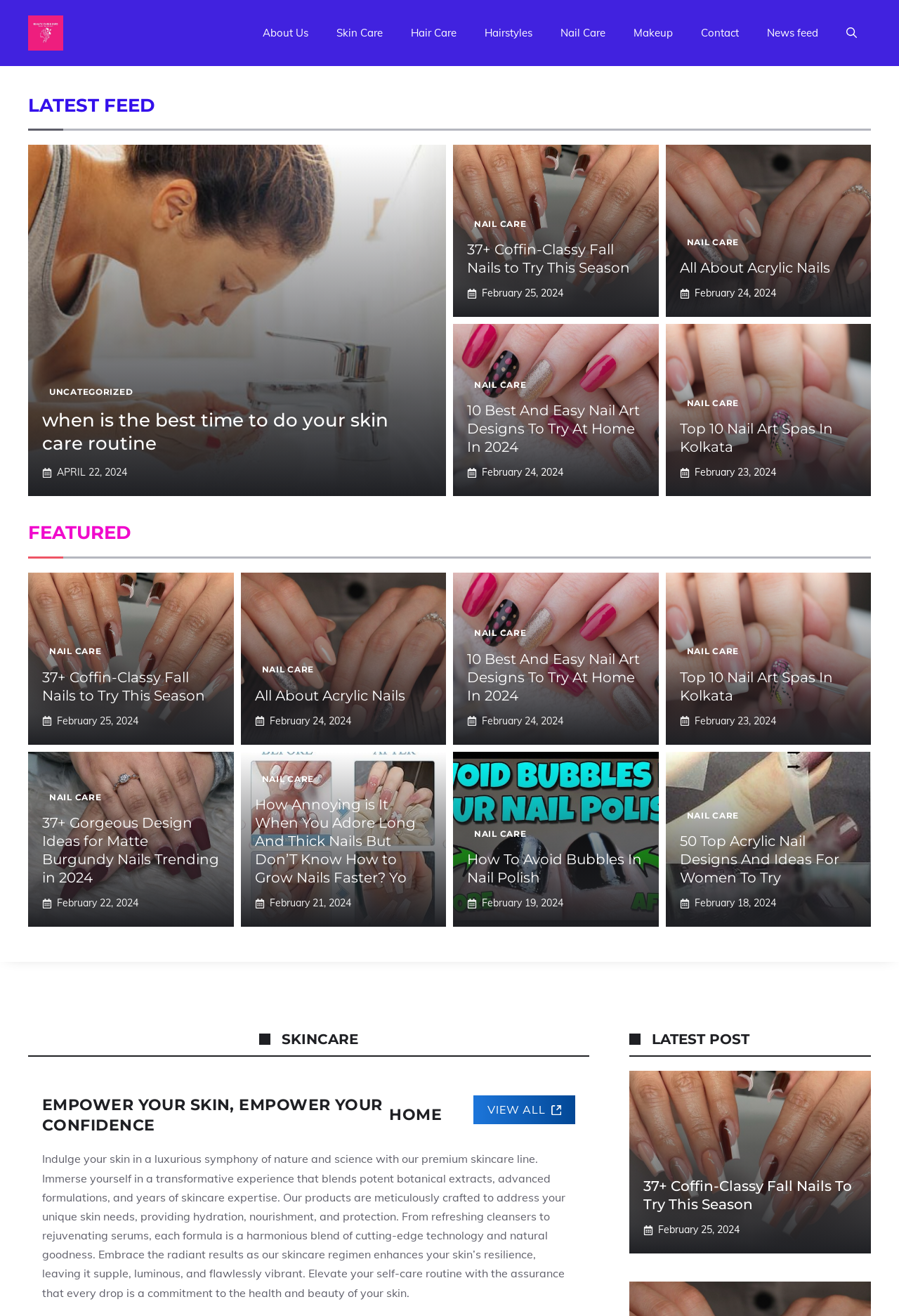Use a single word or phrase to respond to the question:
How many articles are under the 'LATEST FEED' section?

4